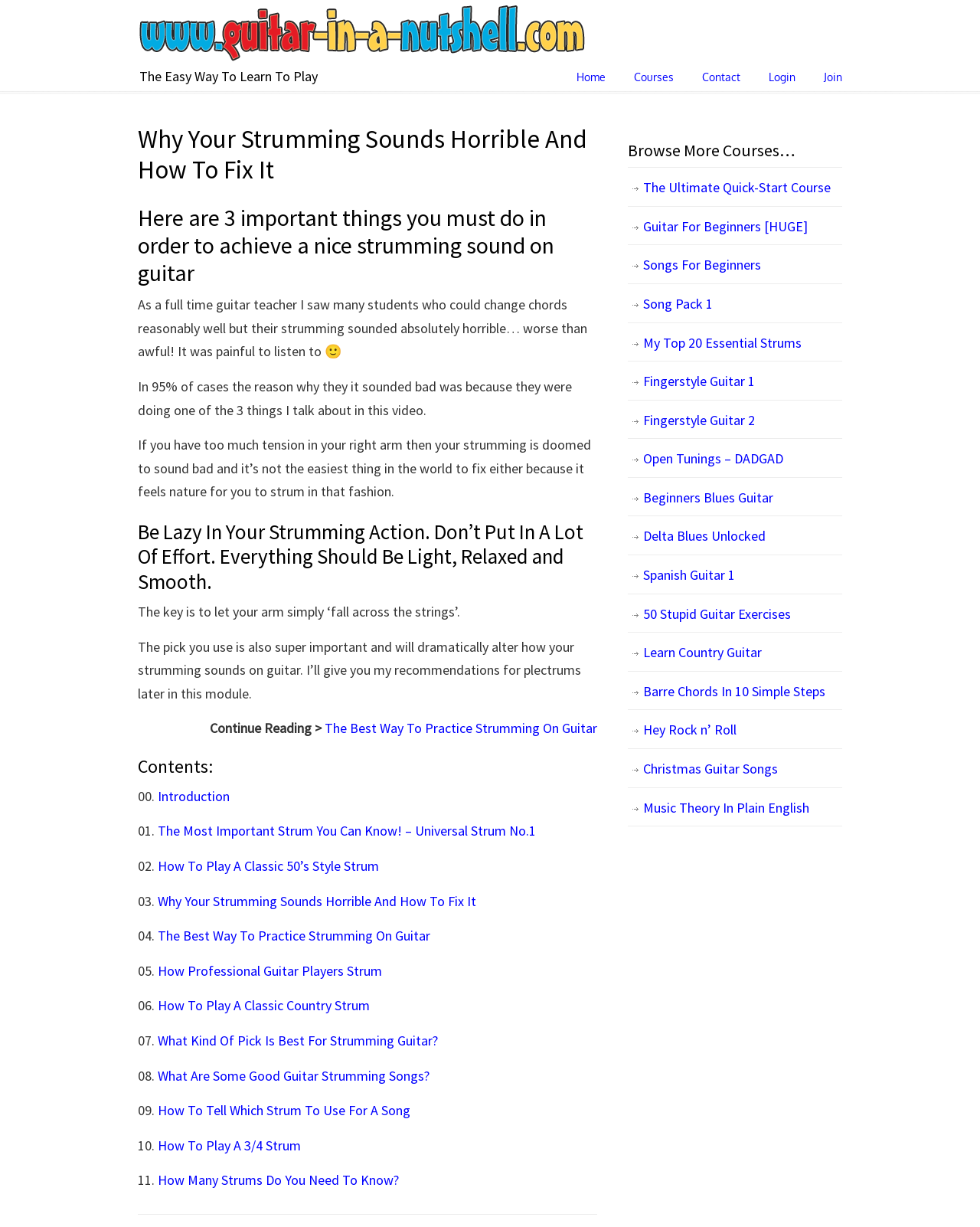Determine the bounding box coordinates for the region that must be clicked to execute the following instruction: "Browse 'The Ultimate Quick-Start Course'".

[0.641, 0.137, 0.859, 0.169]